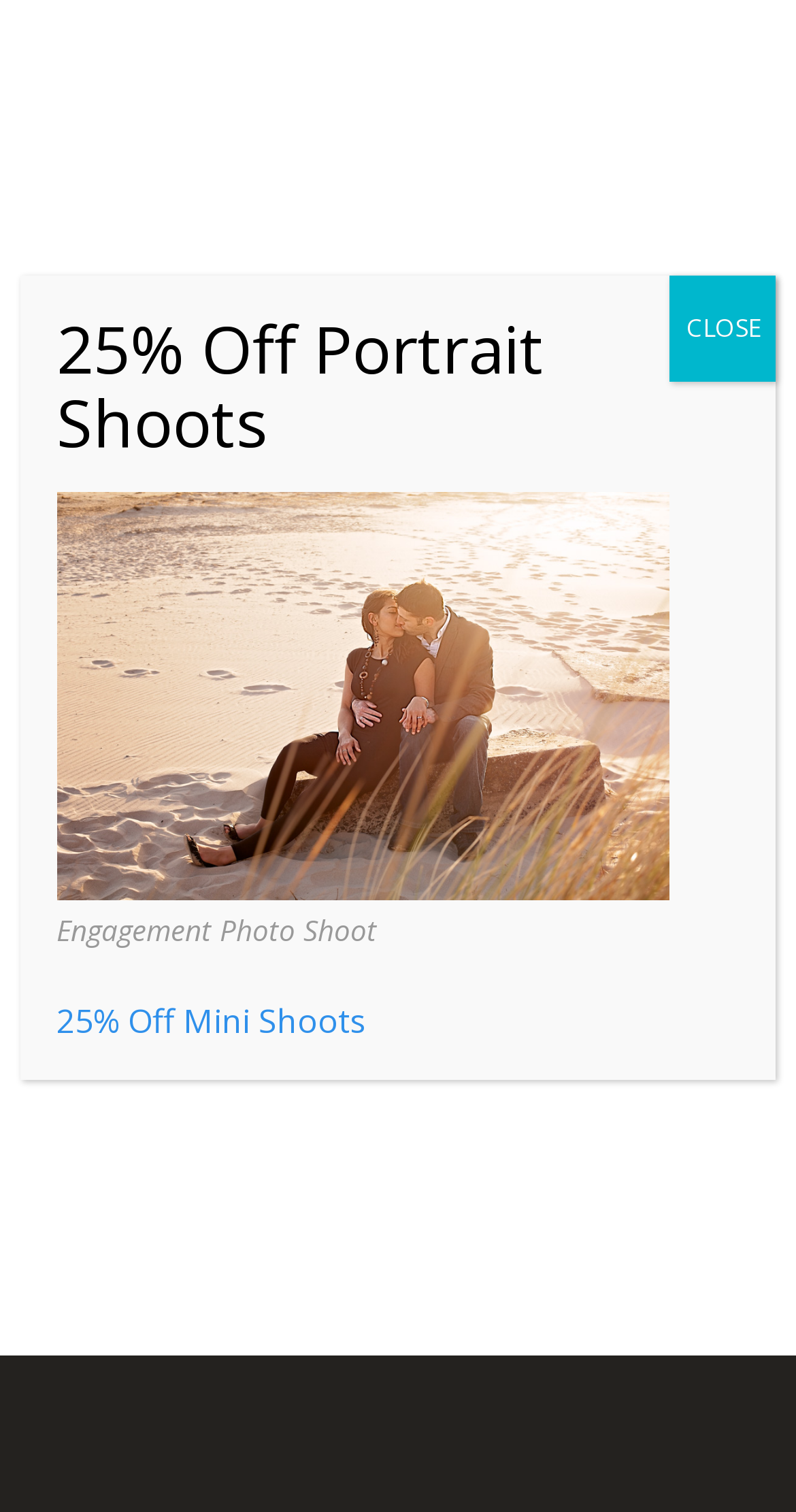Refer to the image and provide a thorough answer to this question:
What type of photo shoot is shown in the figure?

The type of photo shoot shown in the figure can be found in the figcaption element with the text 'Engagement Photo Shoot' below the image.